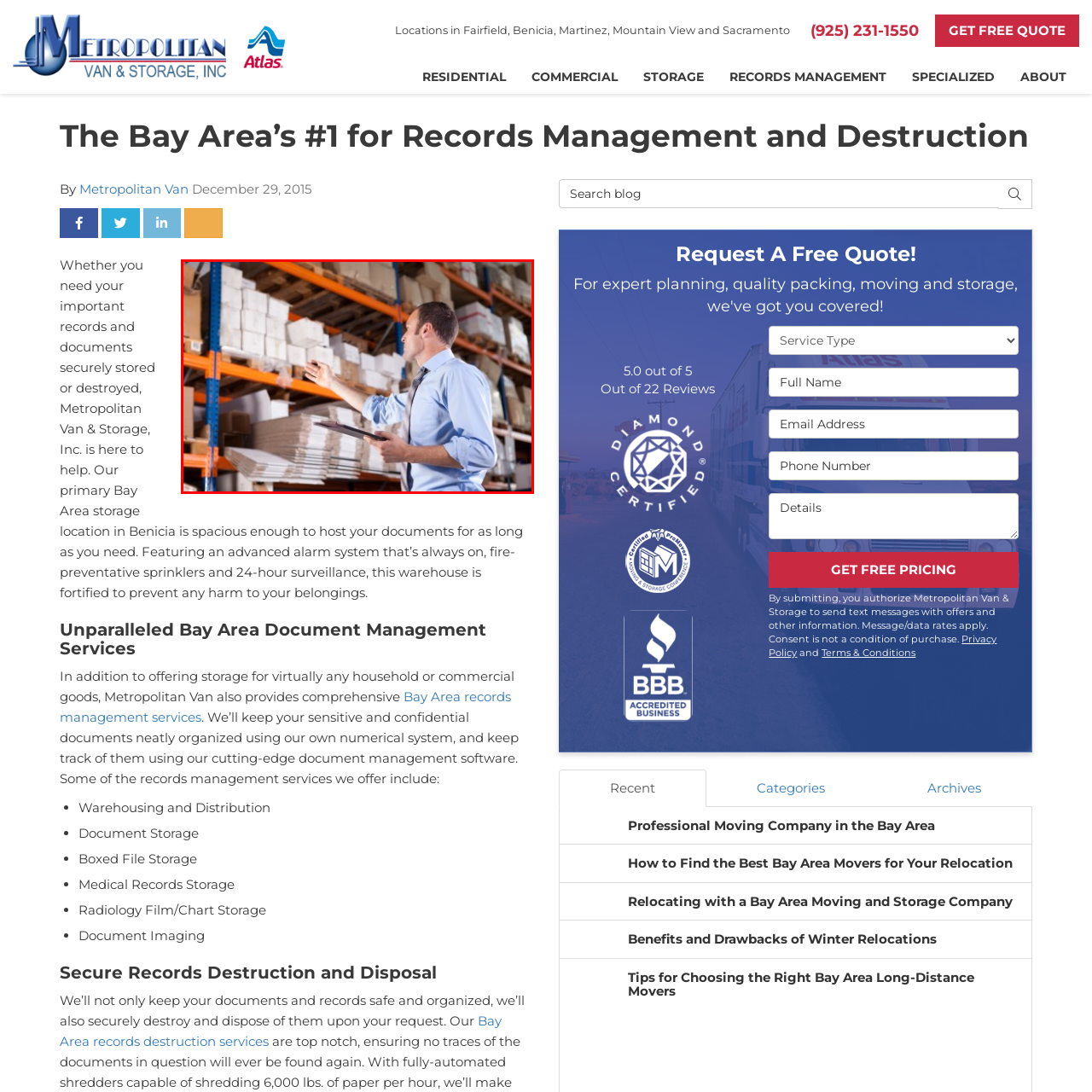Concentrate on the image section marked by the red rectangle and answer the following question comprehensively, using details from the image: What is the atmosphere of the warehouse?

The atmosphere of the warehouse in the image suggests a commitment to organization and secure storage solutions, as evident from the tall, organized shelves filled with neatly stored boxes and materials, reflecting the services provided by Metropolitan Van & Storage.